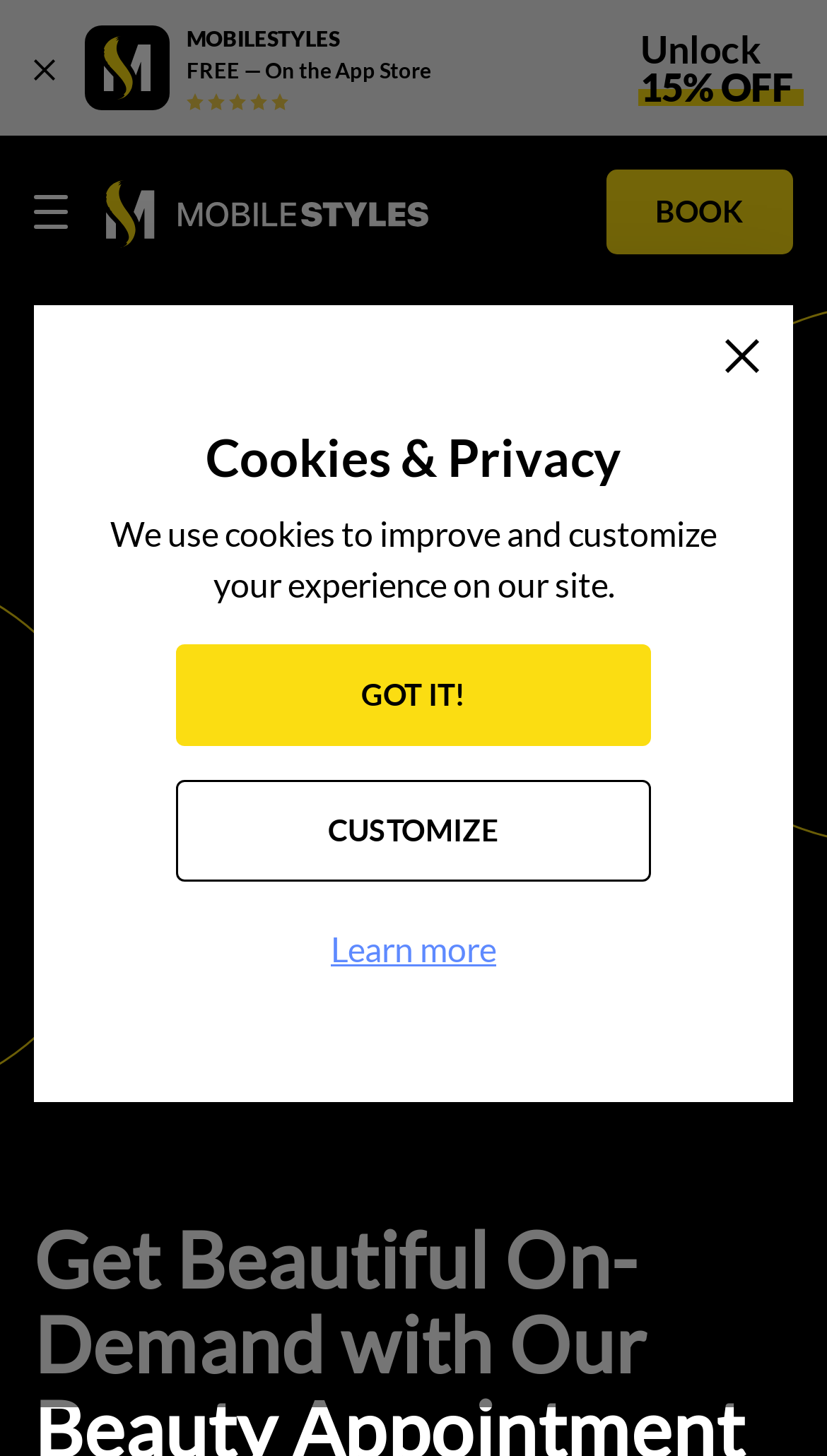Please mark the bounding box coordinates of the area that should be clicked to carry out the instruction: "Download the MOBILESTYLES app".

[0.103, 0.017, 0.205, 0.076]